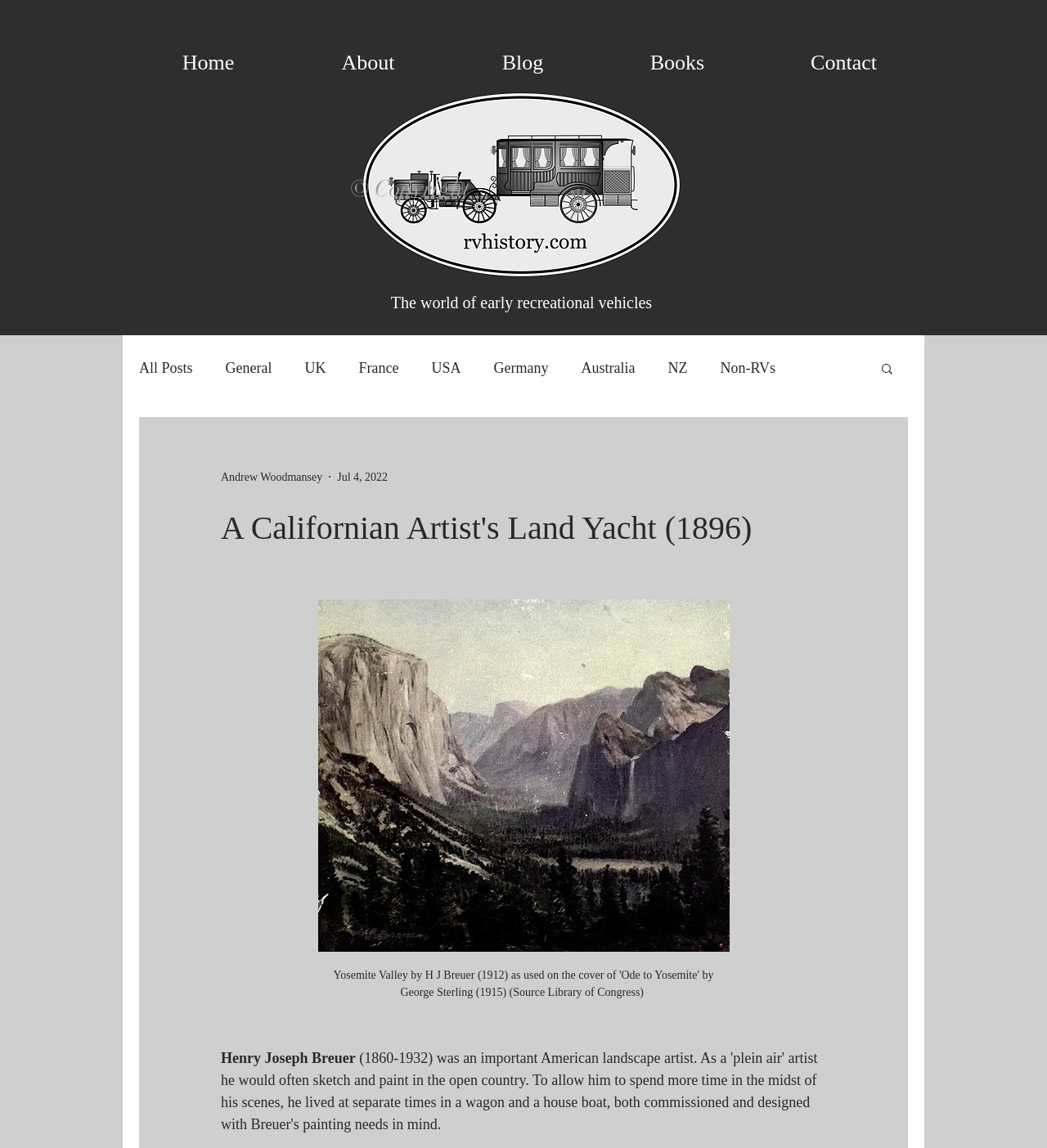Explain the contents of the webpage comprehensively.

This webpage is about a 1896 account of landscape painter Henry Joseph Breuer's time living in a house on wheels. At the top, there is a site search iframe and a navigation menu with links to "Home", "About", "Blog", "Books", and "Contact". Below the navigation menu, there is a logo image of "rvhistory.com" and a copyright notice.

The main content of the webpage is divided into two sections. On the left, there is a navigation menu for the blog, with links to "All Posts", "General", and specific countries such as "UK", "France", "USA", "Germany", "Australia", and "NZ". There is also a search button below the blog navigation menu.

On the right, there is a heading that reads "The world of early recreational vehicles". Below the heading, there is an article titled "A Californian Artist's Land Yacht (1896)" with a button that displays an image of "Yosemite Valley by H J Breuer (1912)" with a figcaption. The article also mentions the author "Andrew Woodmansey" and the date "Jul 4, 2022". At the bottom of the article, there is a mention of "Henry Joseph Breuer".